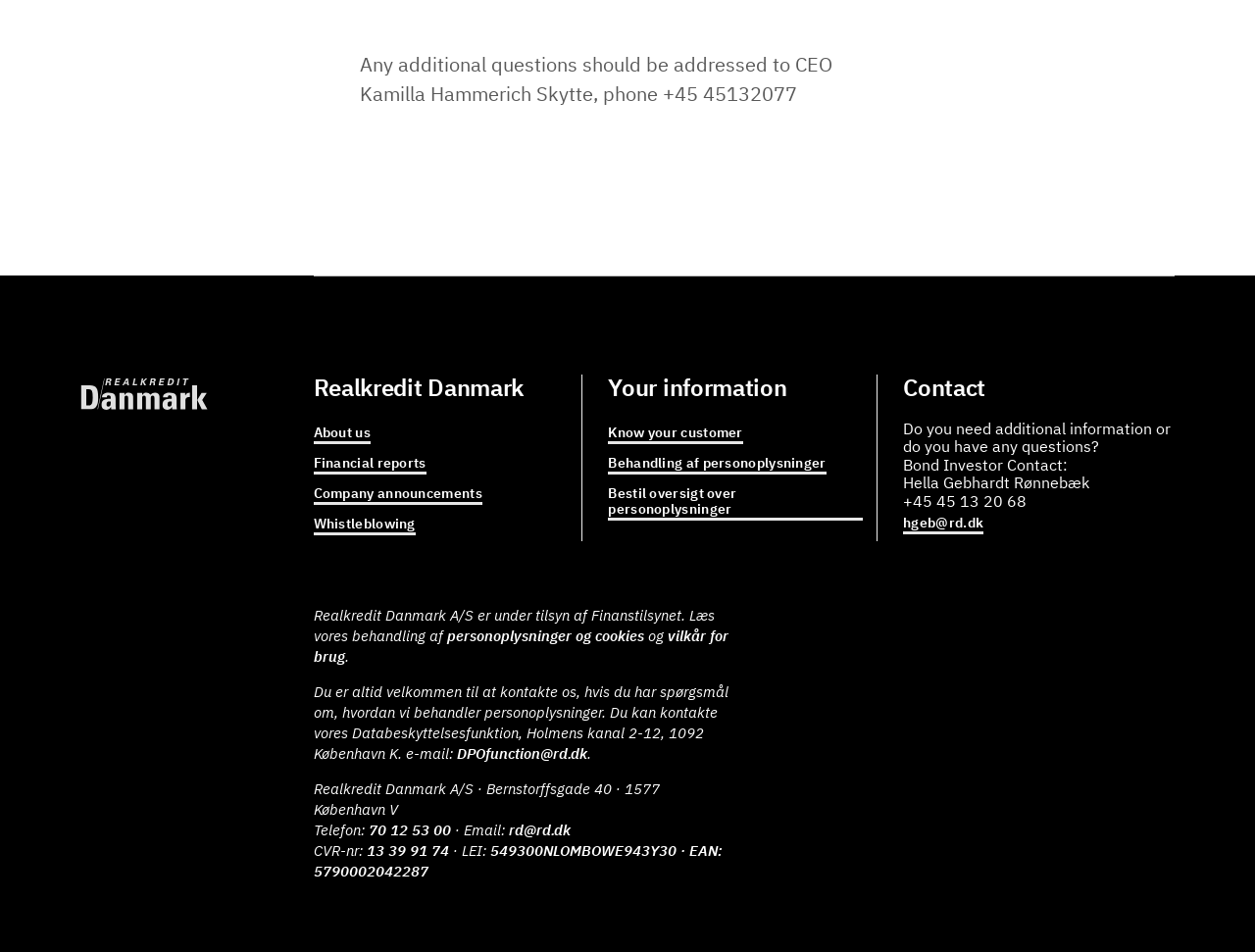Find and provide the bounding box coordinates for the UI element described with: "Know your customer".

[0.485, 0.446, 0.592, 0.463]